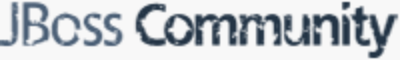What is the context of the page where the JBoss Community text is placed?
Using the image, provide a concise answer in one word or a short phrase.

JBoss List Archives